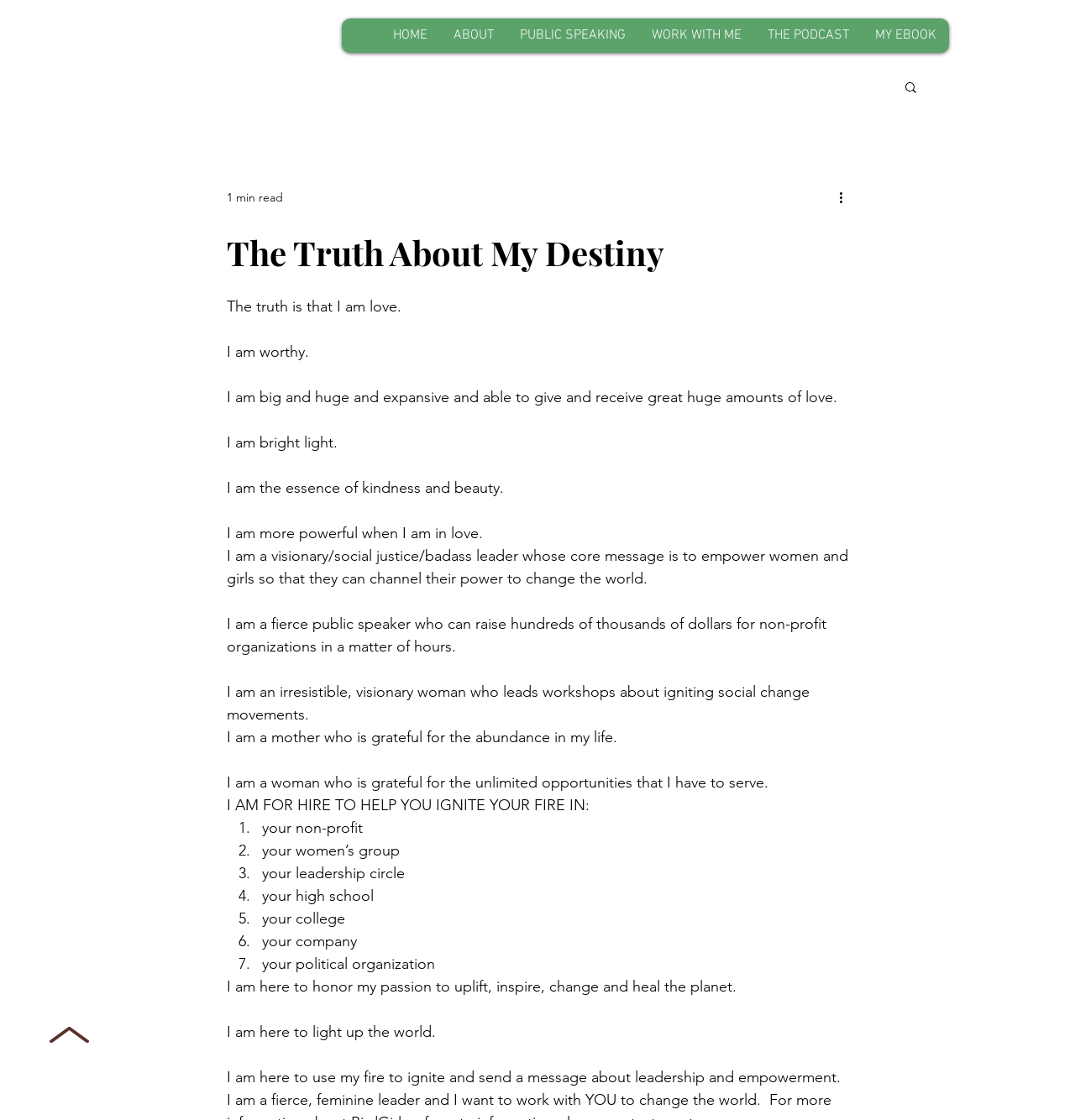What services does the author offer?
From the details in the image, answer the question comprehensively.

The author mentions being available for hire to help ignite fire in various contexts, including non-profits, women's groups, and leadership circles, implying that they offer services such as workshops and speaking engagements to achieve this goal.